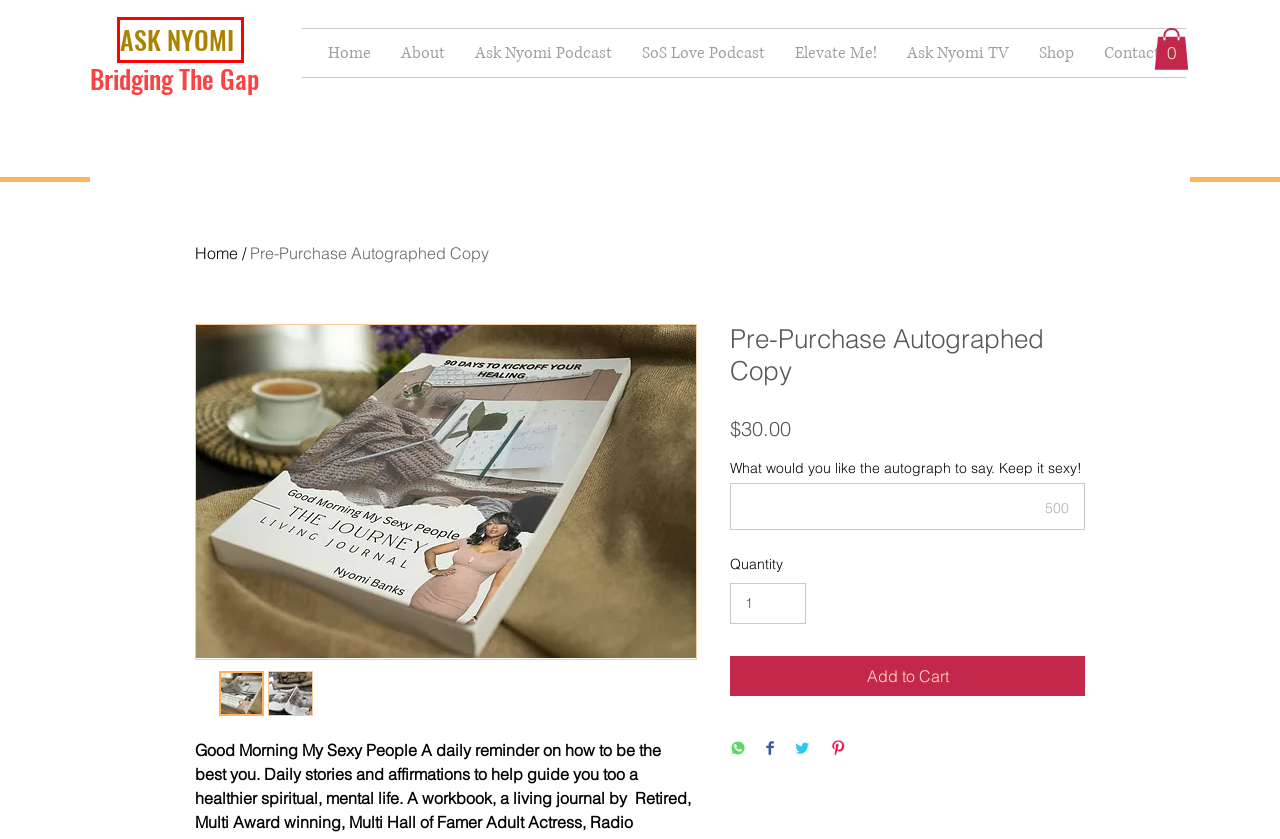You have received a screenshot of a webpage with a red bounding box indicating a UI element. Please determine the most fitting webpage description that matches the new webpage after clicking on the indicated element. The choices are:
A. Cart Page | My Site
B. Sex Love And Relationship Advice | Ask Nyomi Bridging The Gap Podcast
C. Elevate Me! | My Site
D. About | My Site
E. Shop | Ask Nyomi Bridging The Gap Podcast
F. Episodes | Ask Nyomi Bridging The Gap Podcast
G. Ask Nyomi TV | My Site
H. SoS Love Podcast | My Site

B